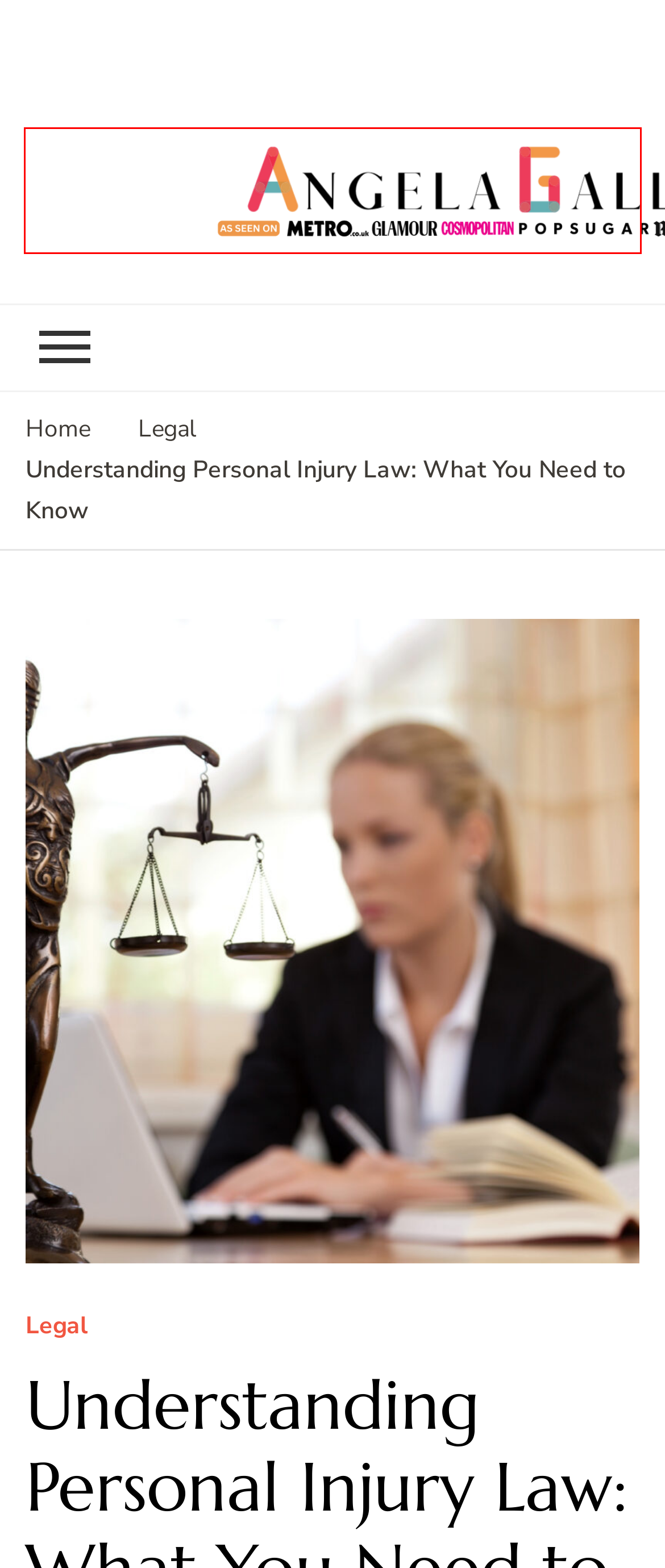You have a screenshot of a webpage where a red bounding box highlights a specific UI element. Identify the description that best matches the resulting webpage after the highlighted element is clicked. The choices are:
A. A Guide to Creating a Serene and Stunning Water Garden - Angela Gallo's Blog
B. Strategies for Maximizing the Longevity of Your Roof - Angela Gallo's Blog
C. On the Water: 10 Summer Boat Safety Tips - Angela Gallo's Blog
D. Innovative Storage Solutions for Compact Living Spaces - Angela Gallo's Blog
E. Legal Archives - Angela Gallo's Blog
F. What Should You Expect From a Workplace Injury Lawsuit? - Angela Gallo's Blog
G. Angela Gallo's Blog -
H. Understanding the Design and Advantages of Modern Fire-Resistant Workwear - Angela Gallo's Blog

G